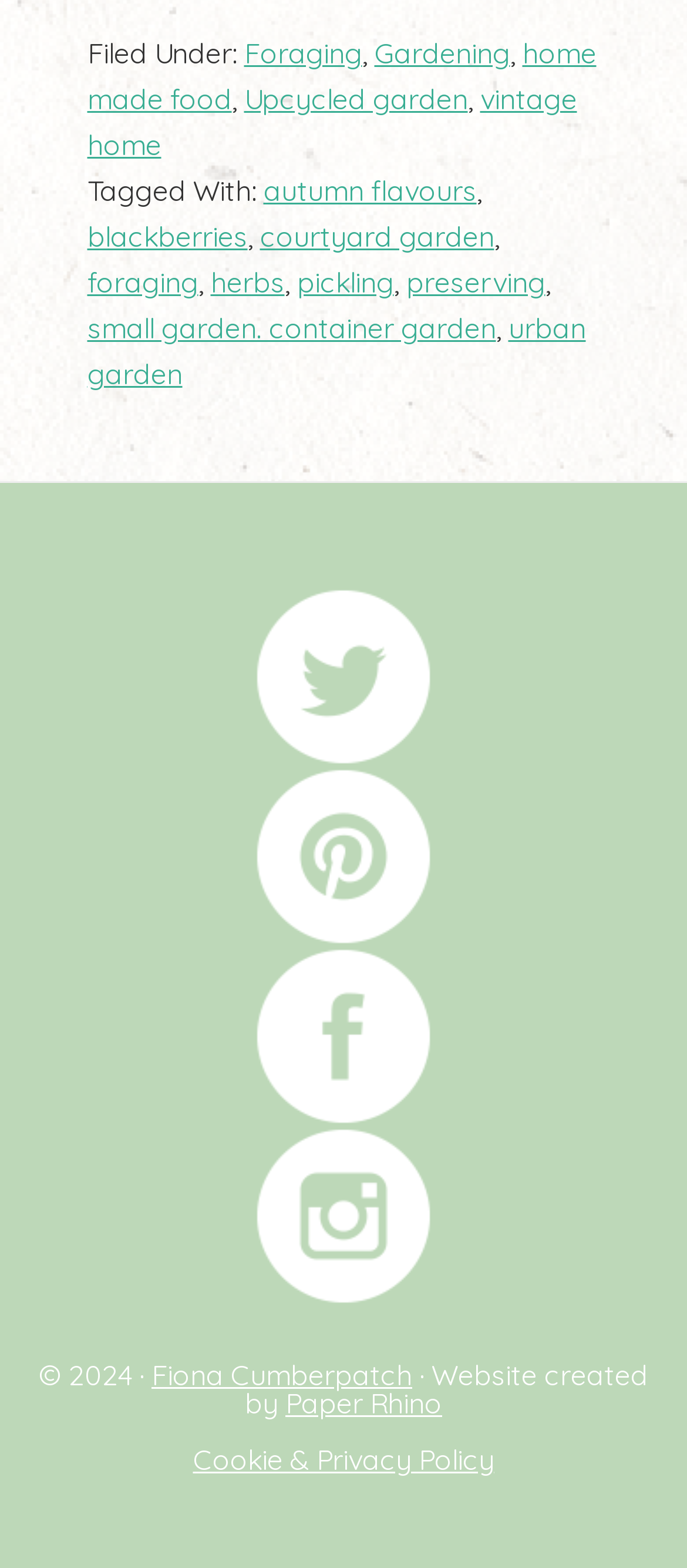Determine the bounding box coordinates of the region that needs to be clicked to achieve the task: "Check the 'Cookie & Privacy Policy'".

[0.281, 0.919, 0.719, 0.942]